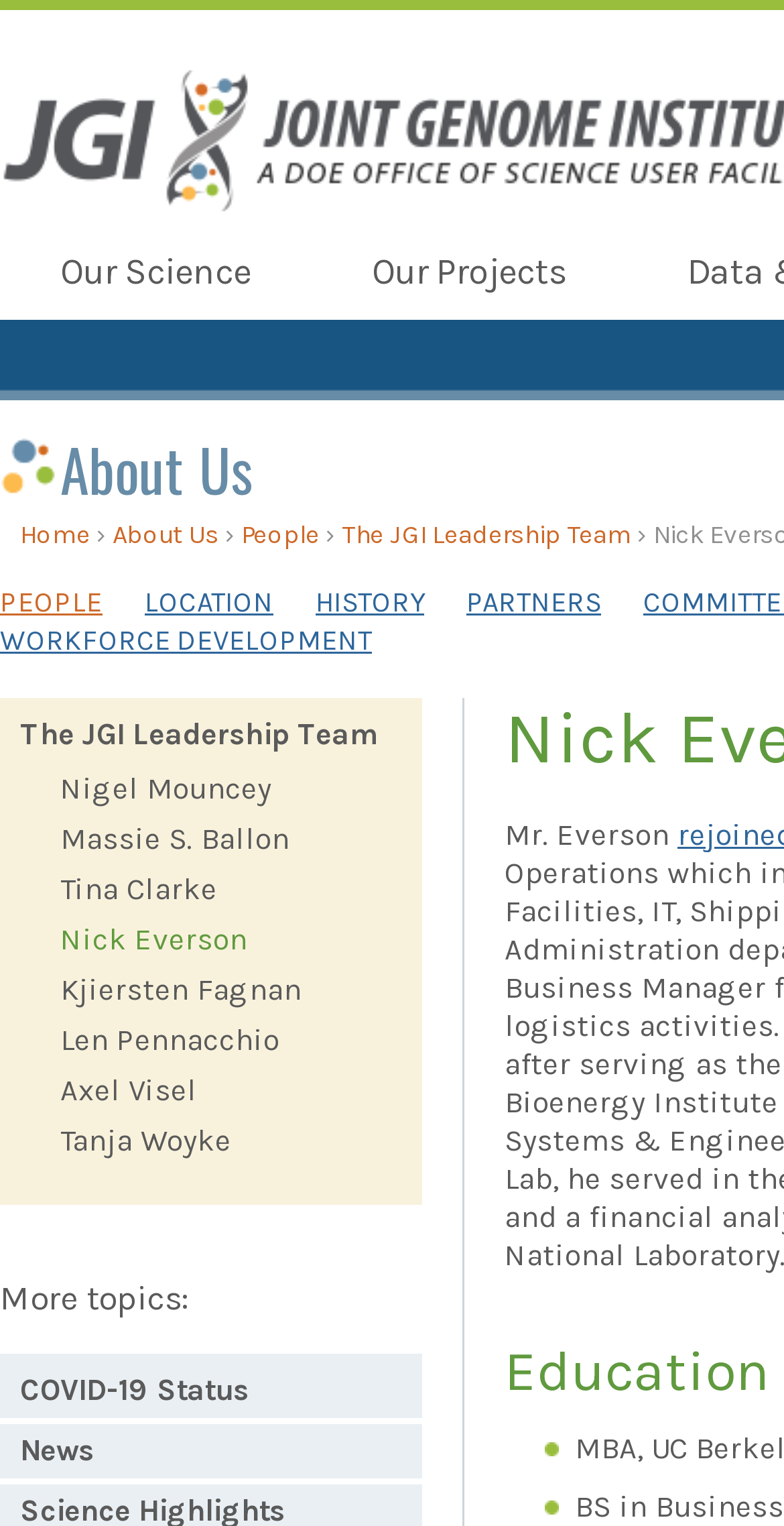Bounding box coordinates are specified in the format (top-left x, top-left y, bottom-right x, bottom-right y). All values are floating point numbers bounded between 0 and 1. Please provide the bounding box coordinate of the region this sentence describes: Massie S. Ballon

[0.077, 0.539, 0.513, 0.562]